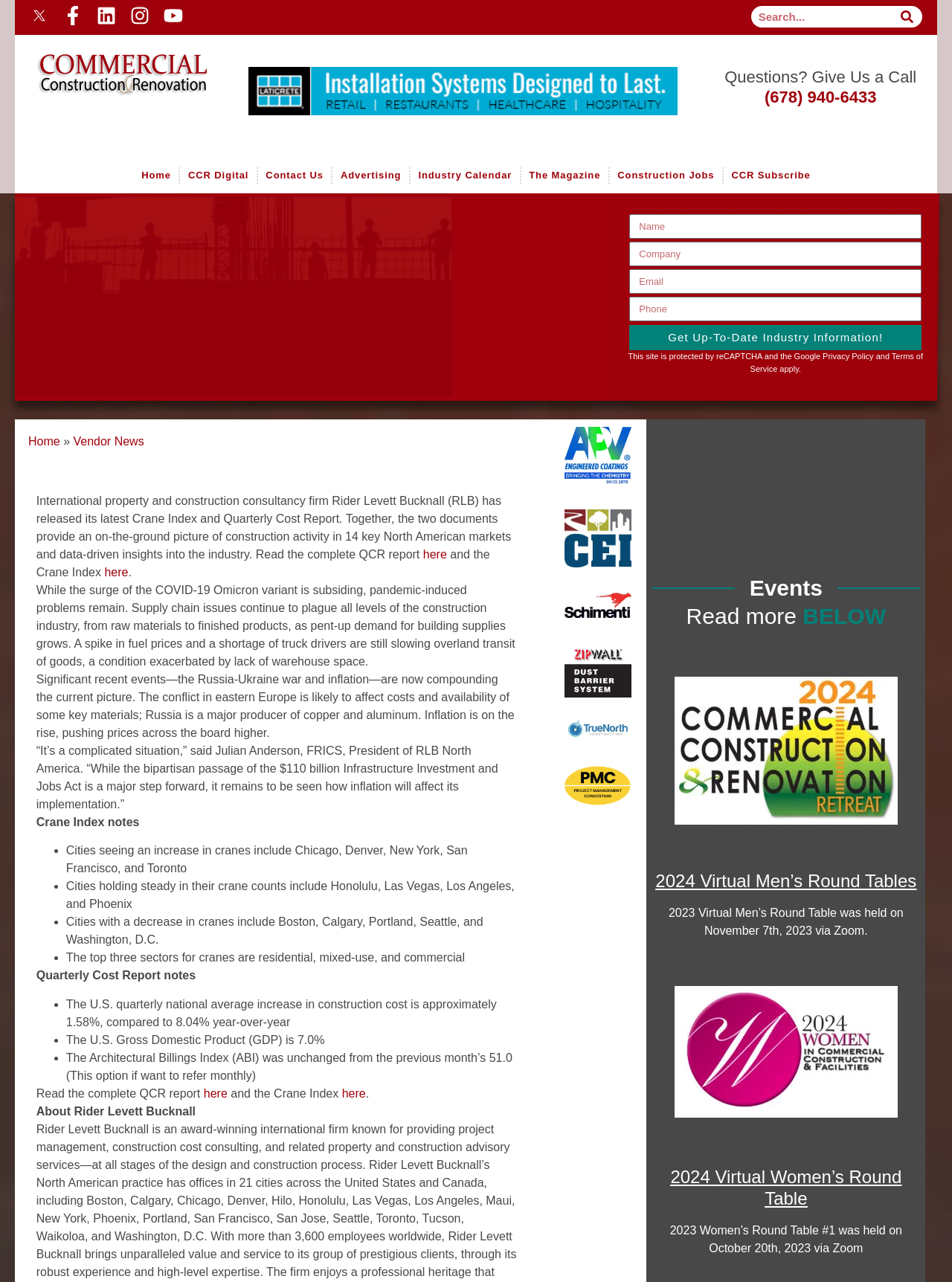What is the increase in construction cost in the US quarterly national average?
Please provide a comprehensive answer based on the details in the screenshot.

The article mentions 'The U.S. quarterly national average increase in construction cost is approximately 1.58%, compared to 8.04% year-over-year' which indicates that the increase in construction cost in the US quarterly national average is 1.58%.